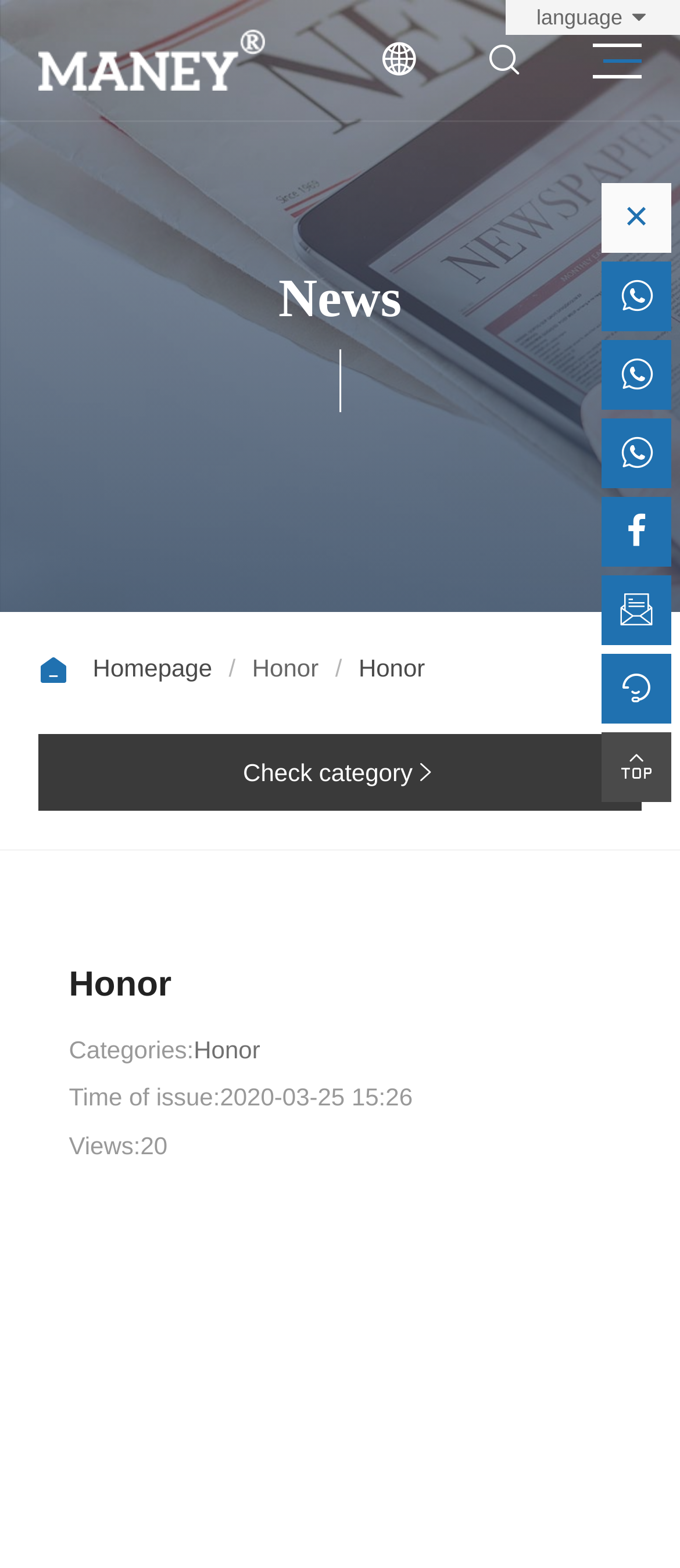What is the category of the current page?
Look at the screenshot and give a one-word or phrase answer.

Honor